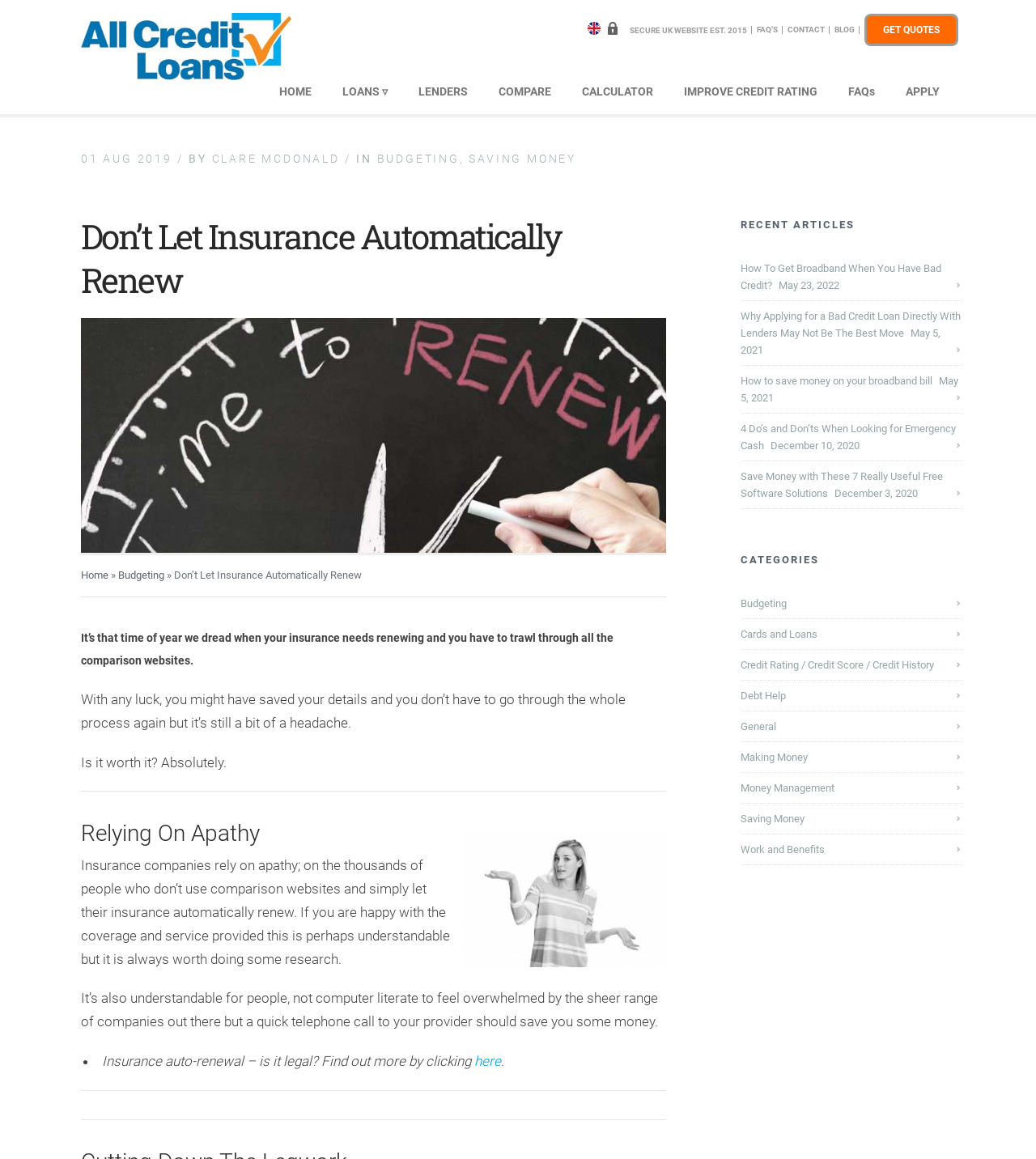Based on the image, please elaborate on the answer to the following question:
How many recent articles are listed on the webpage?

There are 6 recent articles listed on the webpage, including 'How To Get Broadband When You Have Bad Credit?', 'Why Applying for a Bad Credit Loan Directly With Lenders May Not Be The Best Move', and others.